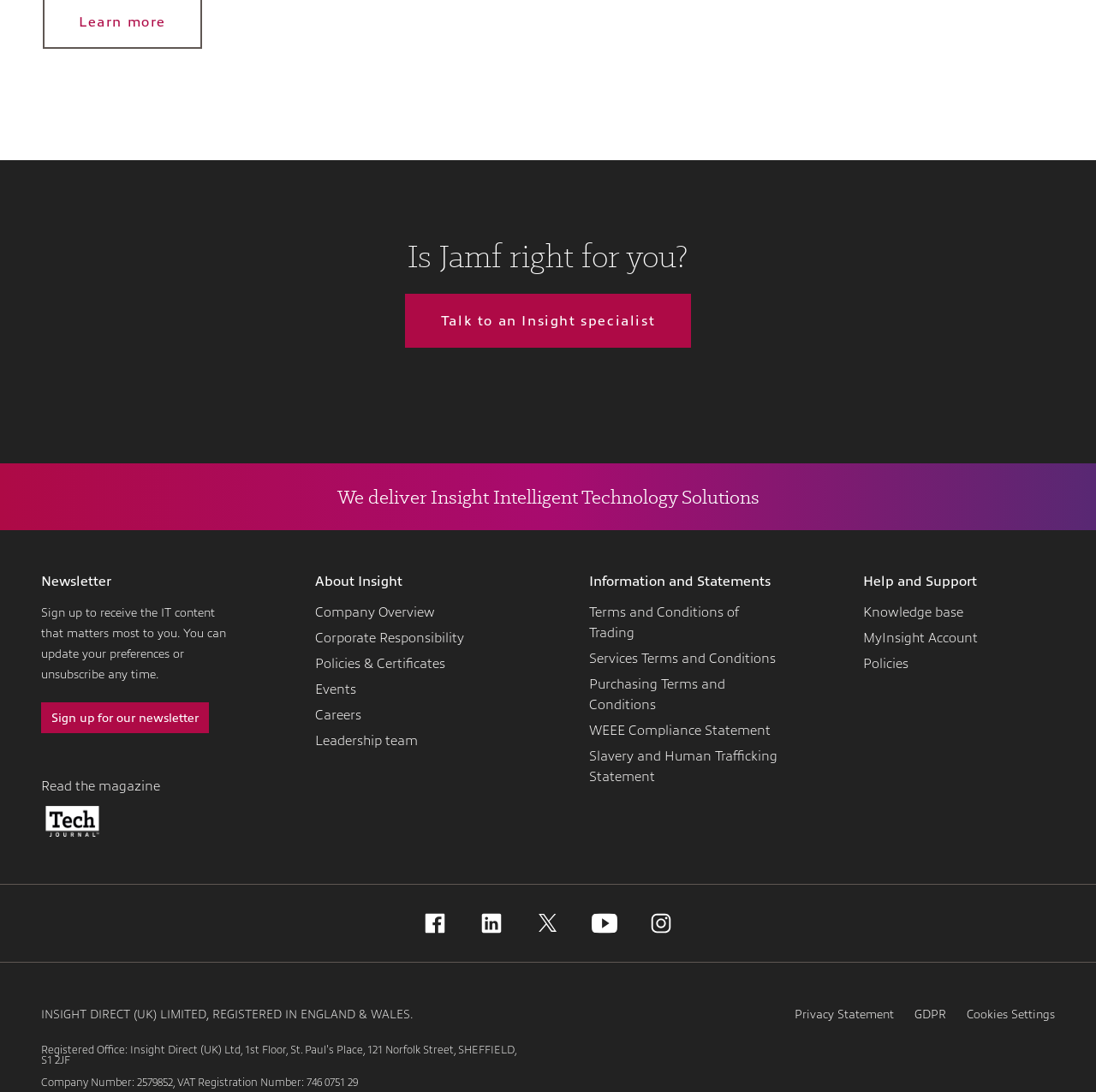Identify the coordinates of the bounding box for the element described below: "Terms and Conditions of Trading". Return the coordinates as four float numbers between 0 and 1: [left, top, right, bottom].

[0.538, 0.551, 0.712, 0.589]